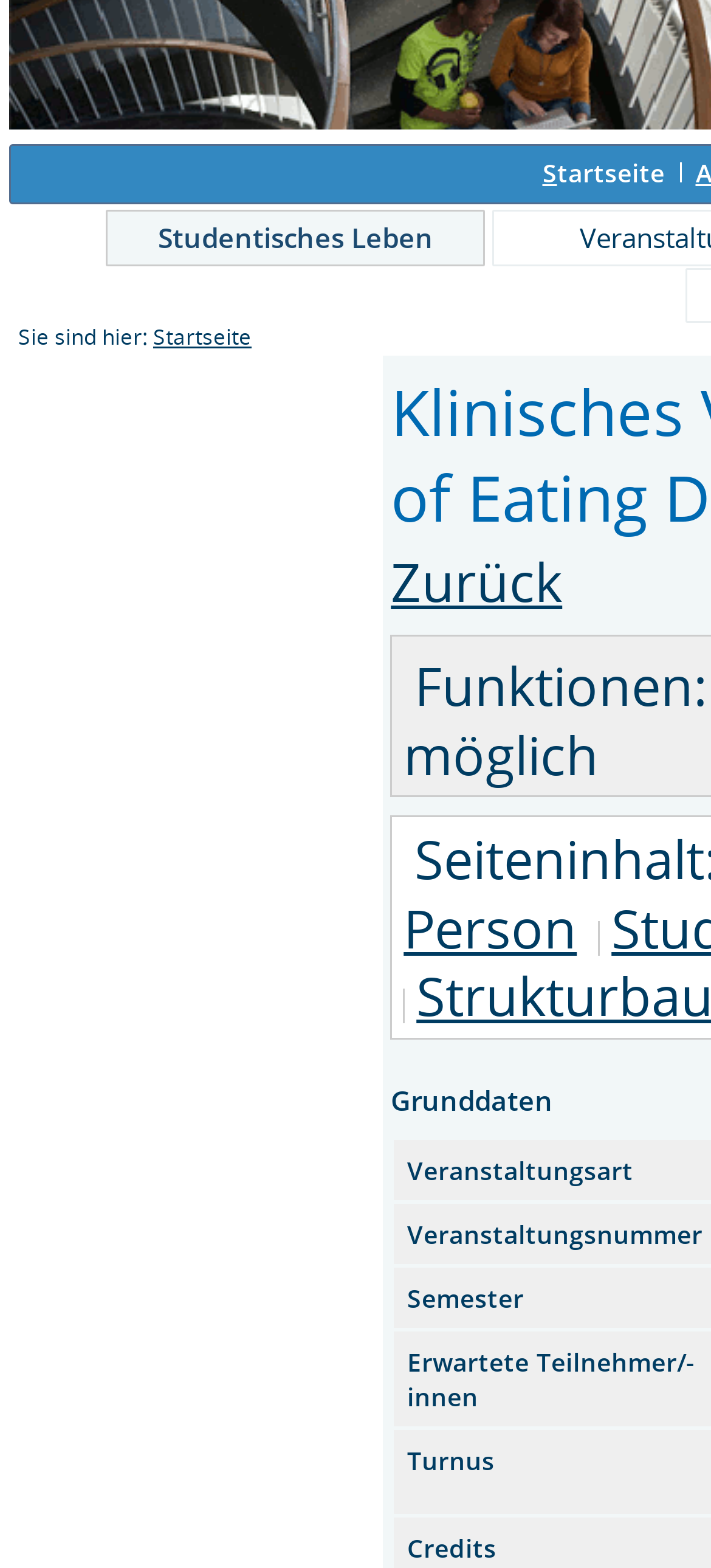Provide the bounding box coordinates for the UI element that is described as: "Studentisches Leben".

[0.149, 0.134, 0.682, 0.169]